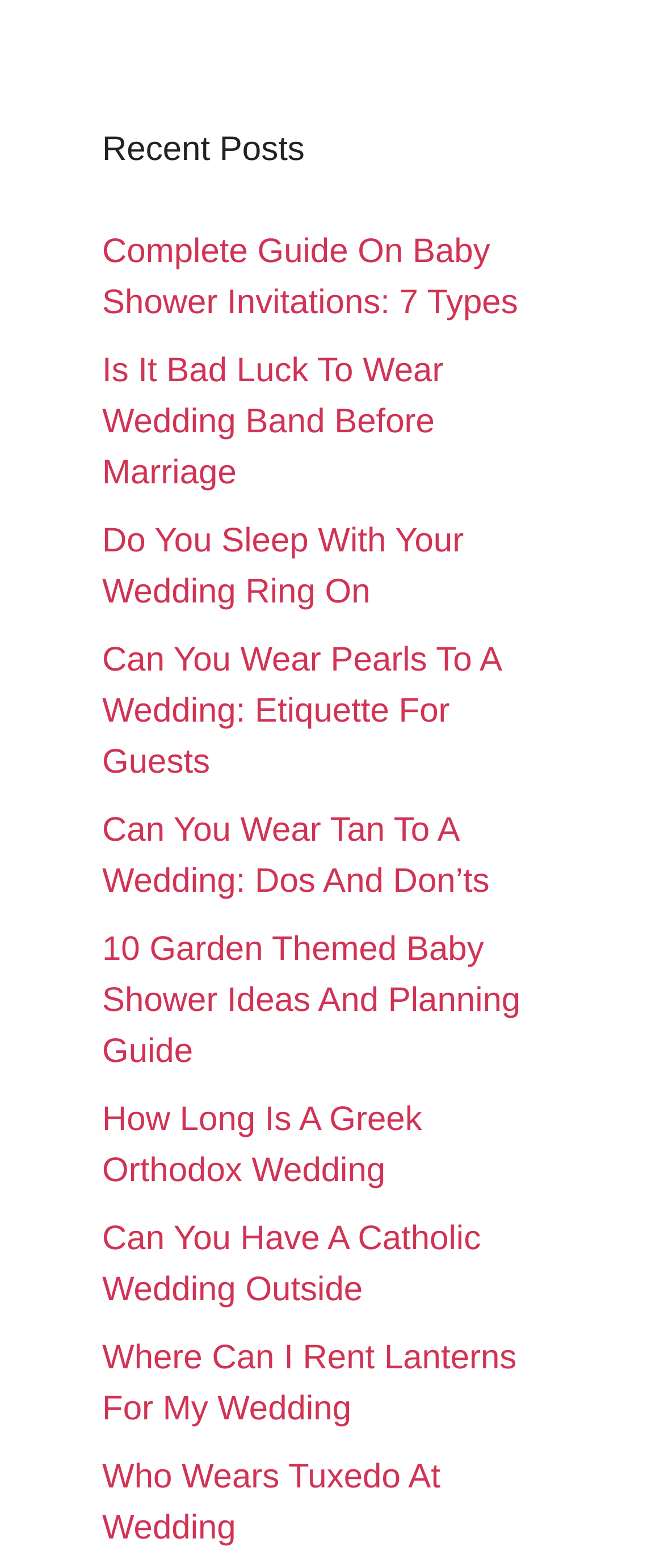Is there a link about renting lanterns for a wedding?
Refer to the image and provide a thorough answer to the question.

The link 'Where Can I Rent Lanterns For My Wedding' is present on the webpage, indicating that the answer is yes.